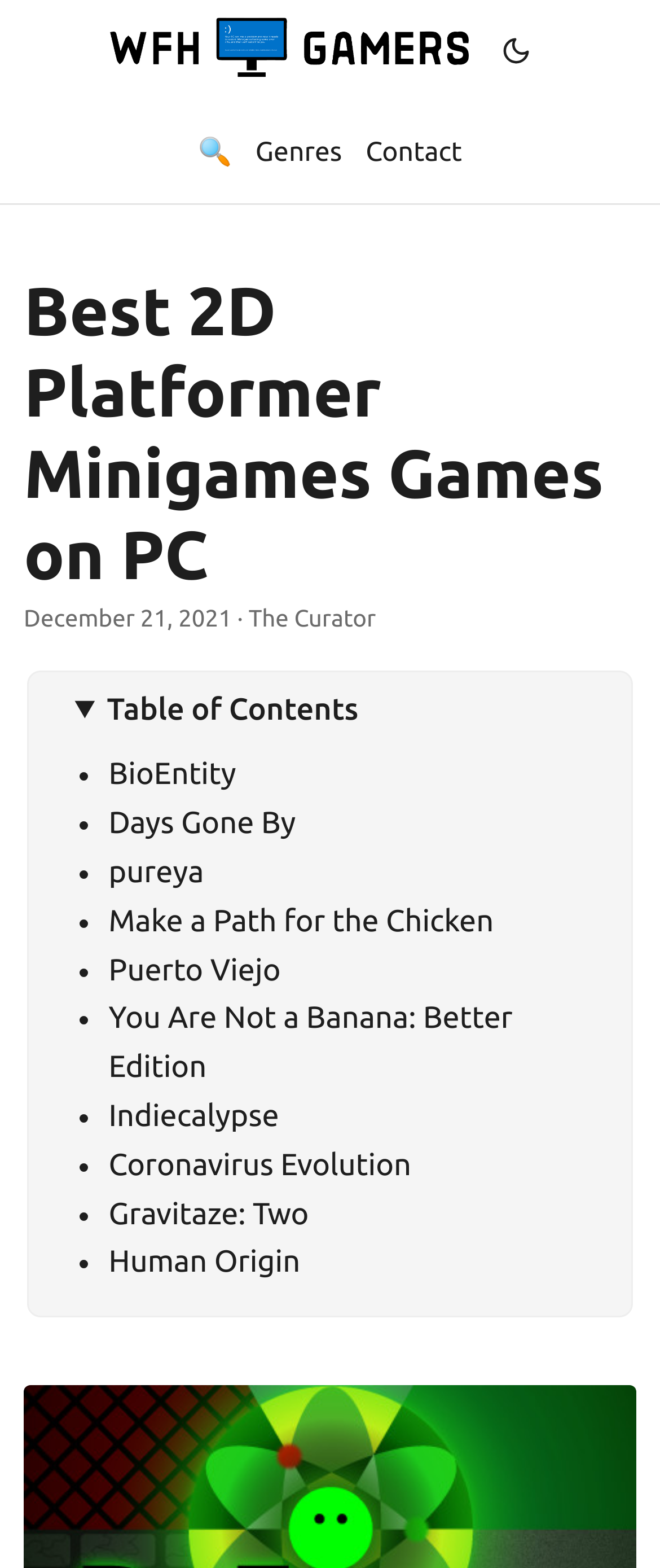Provide a brief response in the form of a single word or phrase:
How many horizontal separators are on the webpage?

1